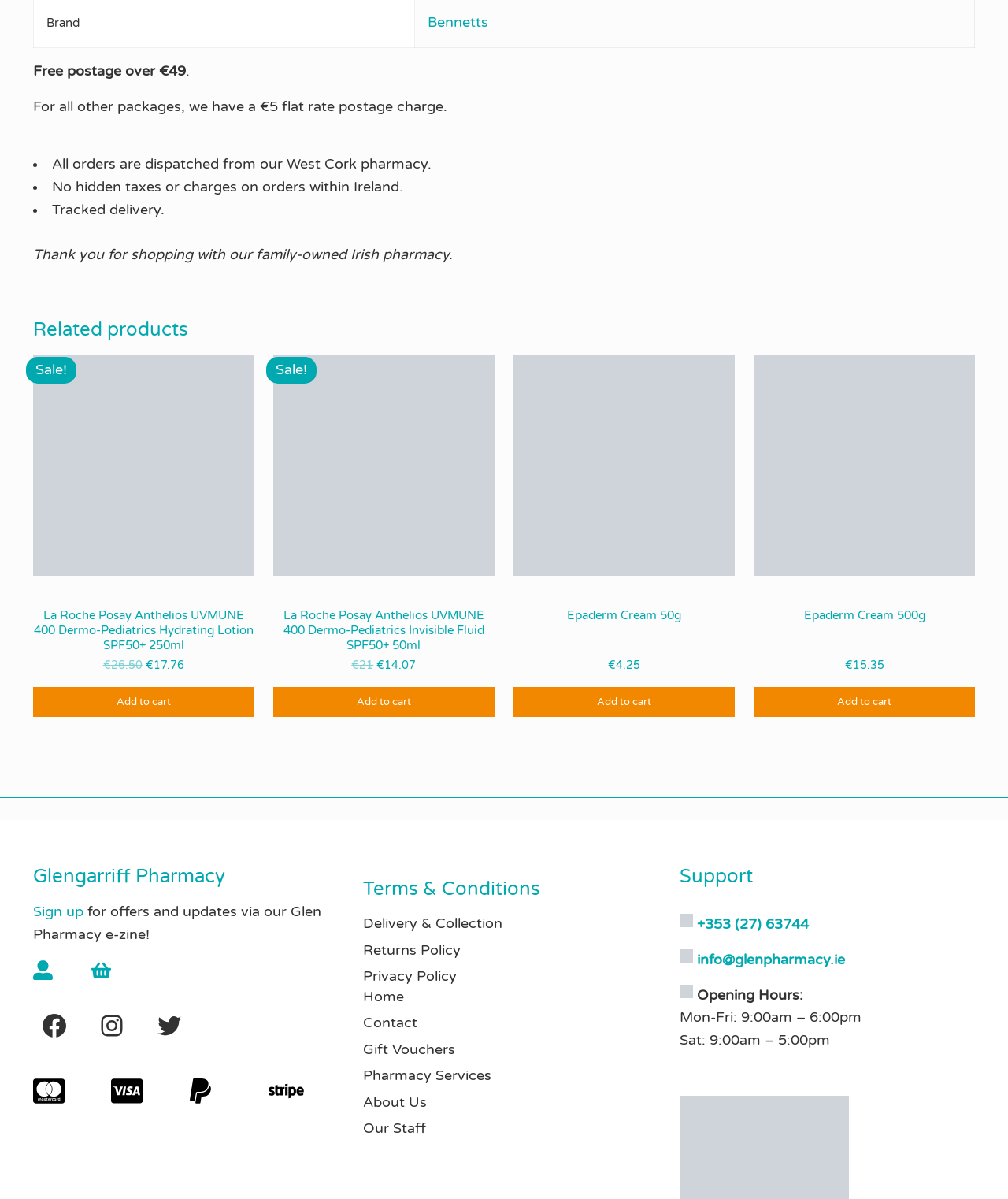Find and specify the bounding box coordinates that correspond to the clickable region for the instruction: "View 'Related products'".

[0.032, 0.265, 0.967, 0.285]